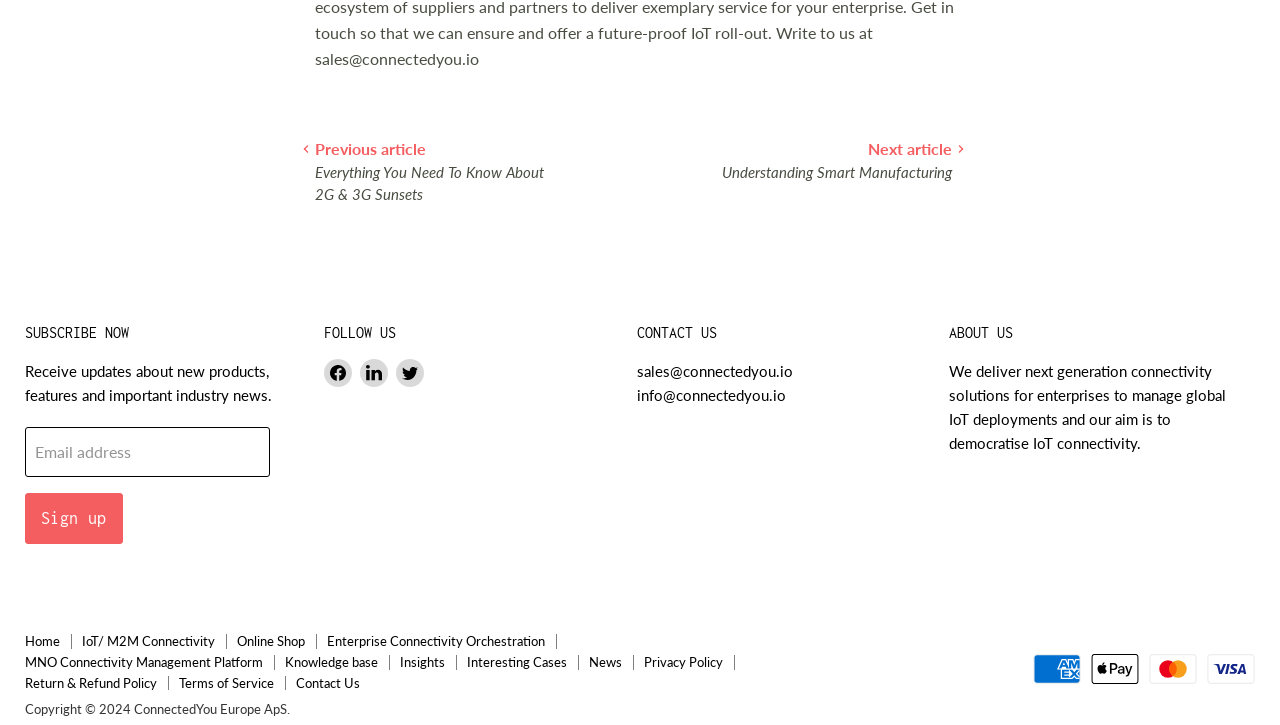What payment methods are accepted on this website?
Based on the image, give a concise answer in the form of a single word or short phrase.

American Express, Apple Pay, Mastercard, Visa